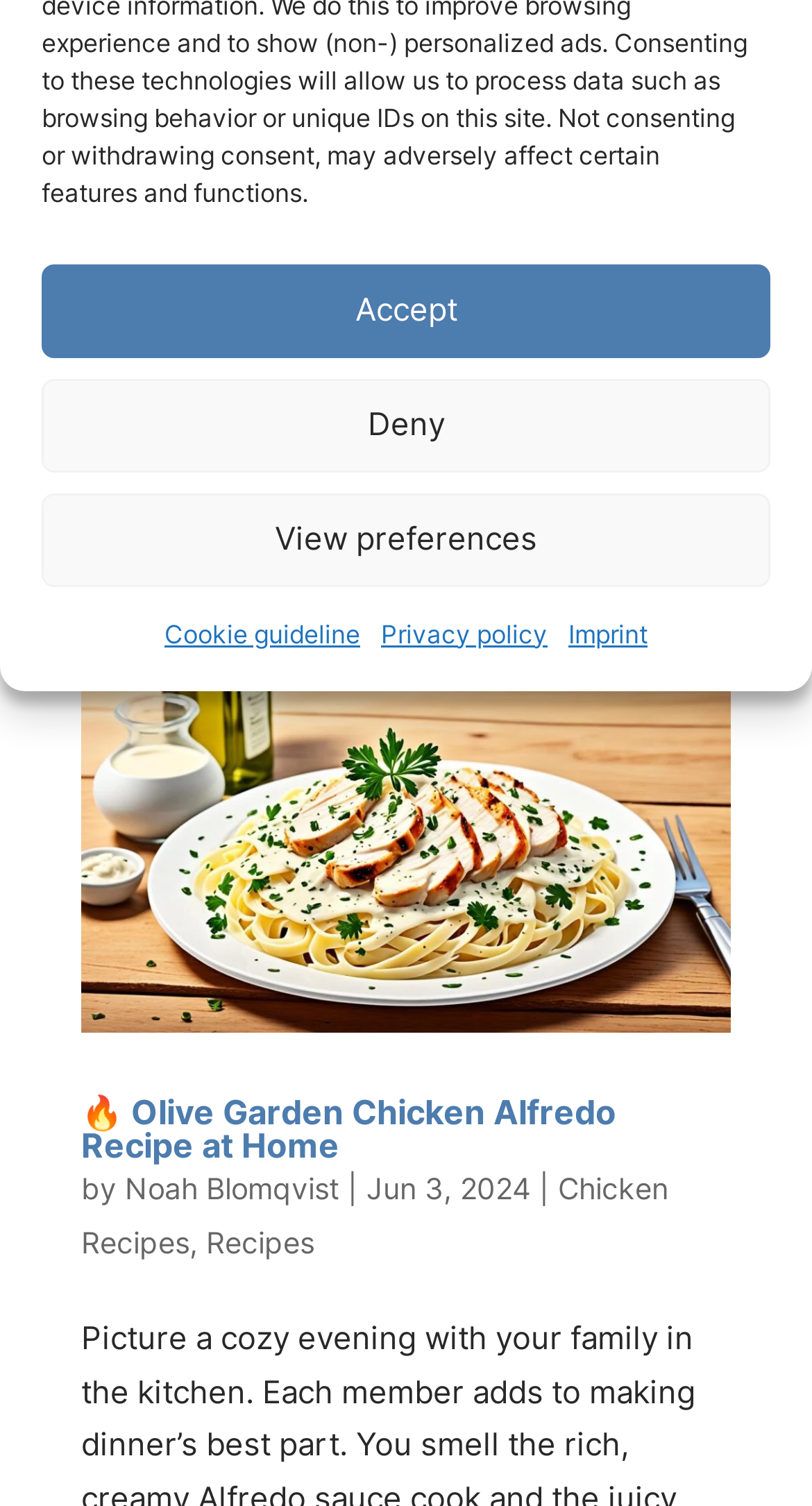Bounding box coordinates are given in the format (top-left x, top-left y, bottom-right x, bottom-right y). All values should be floating point numbers between 0 and 1. Provide the bounding box coordinate for the UI element described as: Chicken Recipes

[0.1, 0.04, 0.823, 0.099]